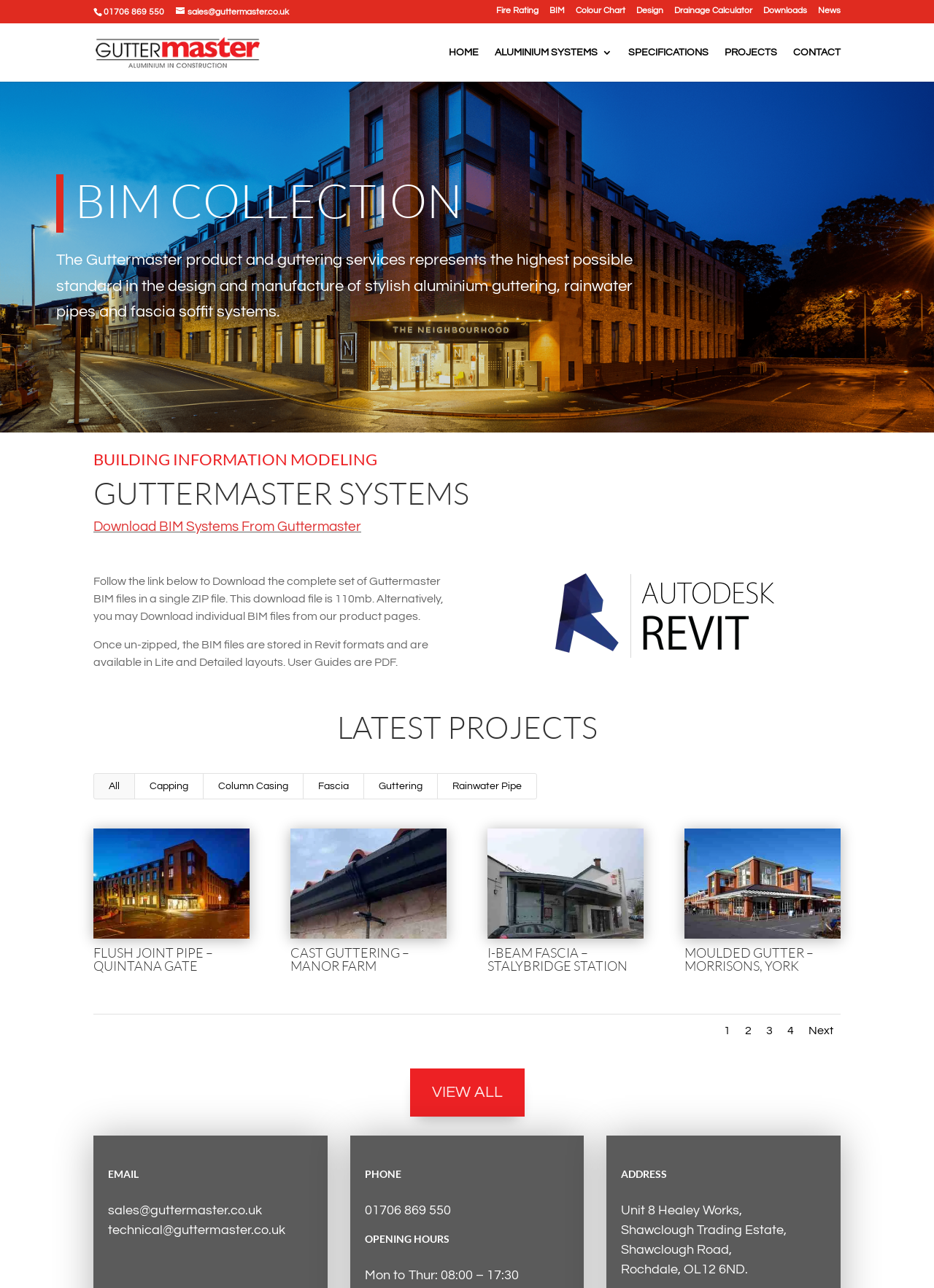Please predict the bounding box coordinates of the element's region where a click is necessary to complete the following instruction: "View Sitemap". The coordinates should be represented by four float numbers between 0 and 1, i.e., [left, top, right, bottom].

None